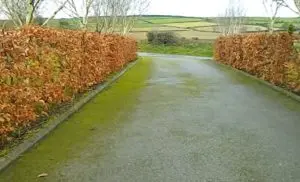Break down the image and provide a full description, noting any significant aspects.

The image depicts a serene pathway flanked by hedges with vibrant foliage. The ground shows signs of moss growth, highlighting the presence of moisture and possibly acidic soil conditions, which are favorable for moss proliferation. This visual serves to illustrate how environmental factors can invite moss into gardens and lawns, as discussed in the accompanying text of the article. It emphasizes the potential aesthetic impact of moss, conveying that while some may appreciate its velvety appearance, others may consider it a nuisance that requires management. This image is part of a broader conversation on controlling moss growth and understanding the conditions that promote it.